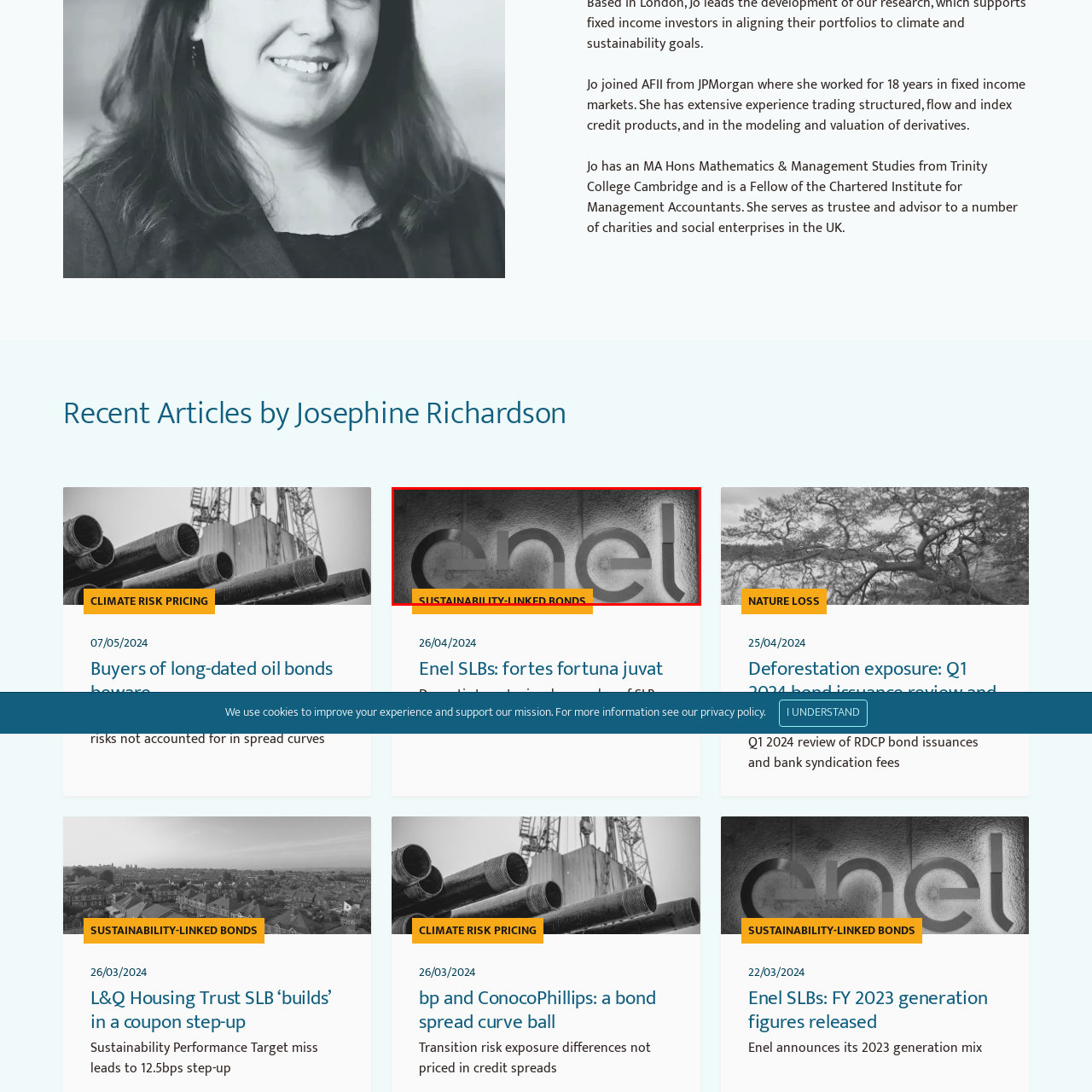Please analyze the image enclosed within the red bounding box and provide a comprehensive answer to the following question based on the image: What is Enel's commitment reflected in the color palette?

The subdued color palette in the image emphasizes Enel's commitment to responsible energy practices and reflects the growing trend of integrating sustainability into investment strategies.